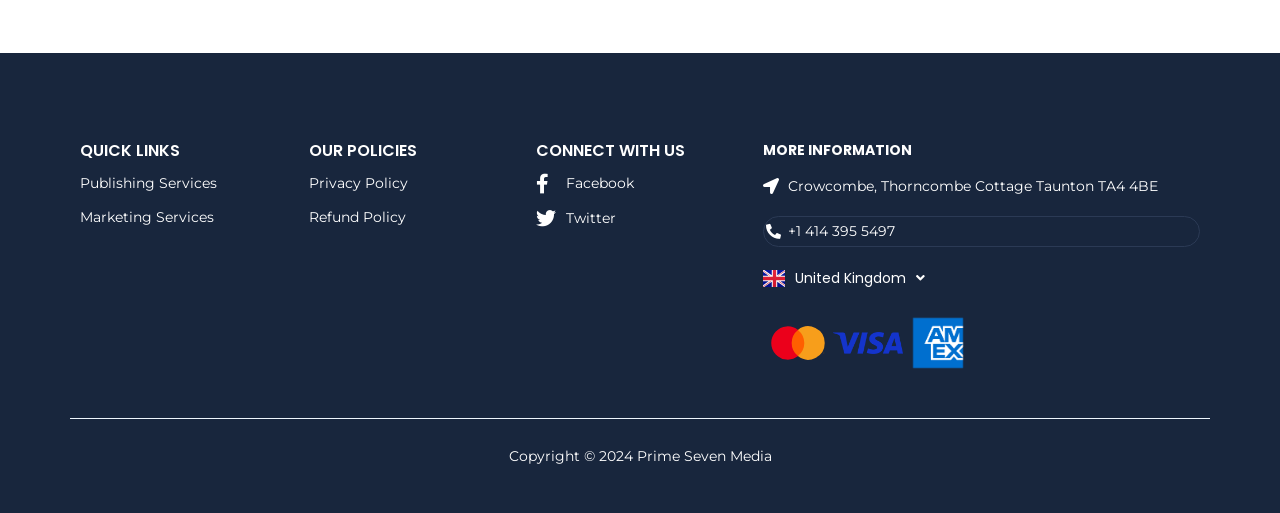Locate the bounding box coordinates of the area to click to fulfill this instruction: "Connect with us on Facebook". The bounding box should be presented as four float numbers between 0 and 1, in the order [left, top, right, bottom].

[0.419, 0.339, 0.581, 0.378]